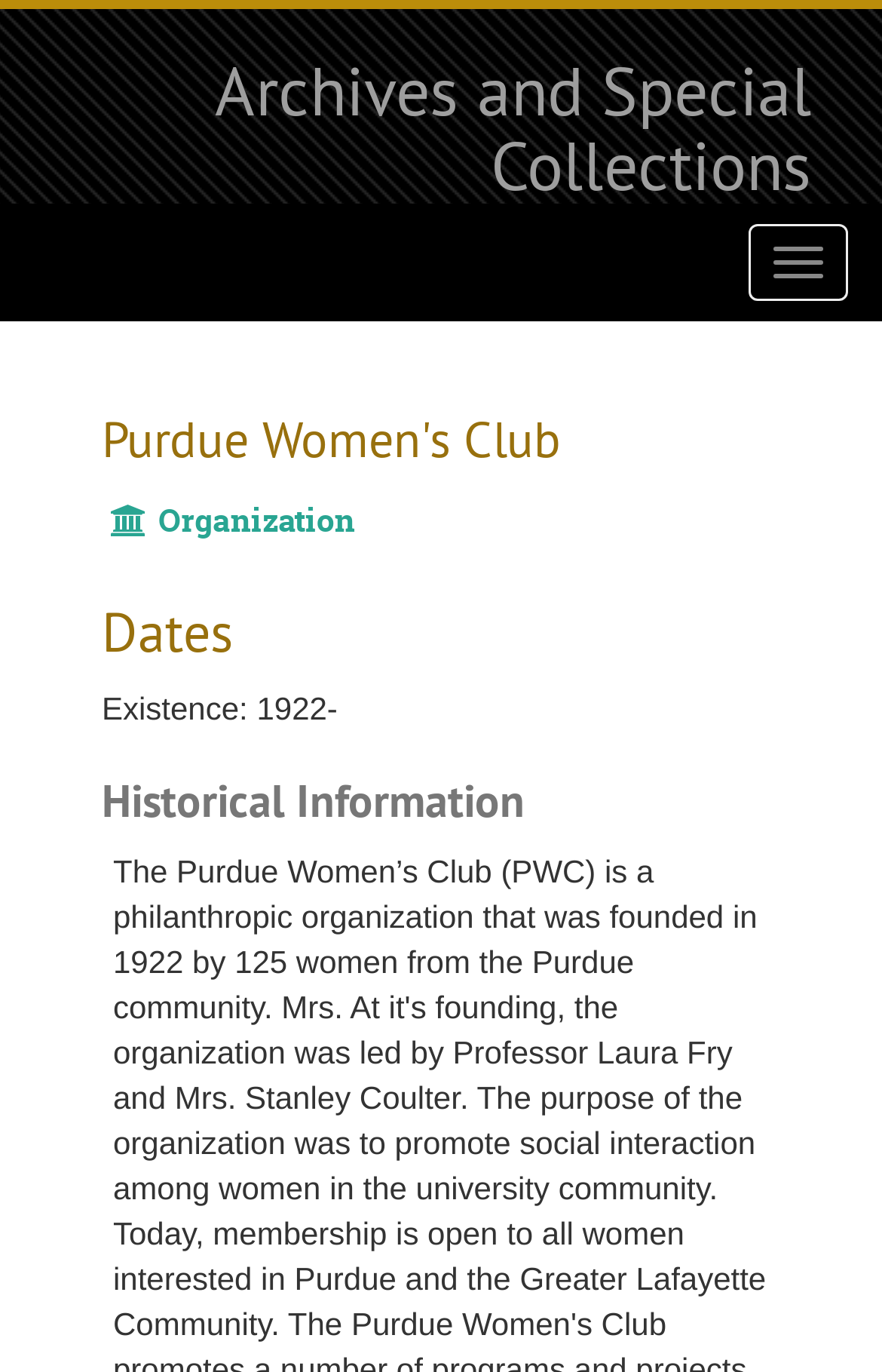Using the details from the image, please elaborate on the following question: What is the existence period of the organization?

I found the answer by looking at the StaticText element with the text 'Existence: 1922-' which is located below the 'Dates' heading, indicating that it is the existence period of the organization.